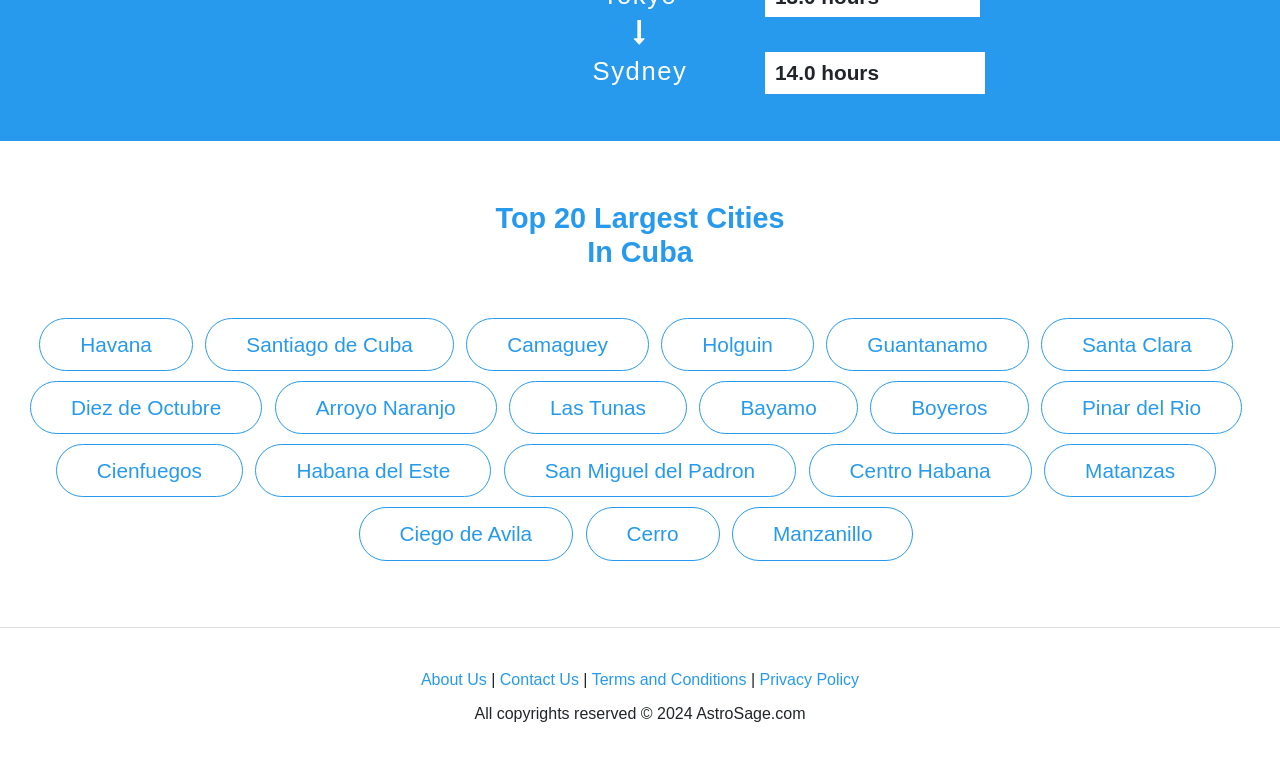Provide your answer to the question using just one word or phrase: What is the largest city in Cuba?

Havana